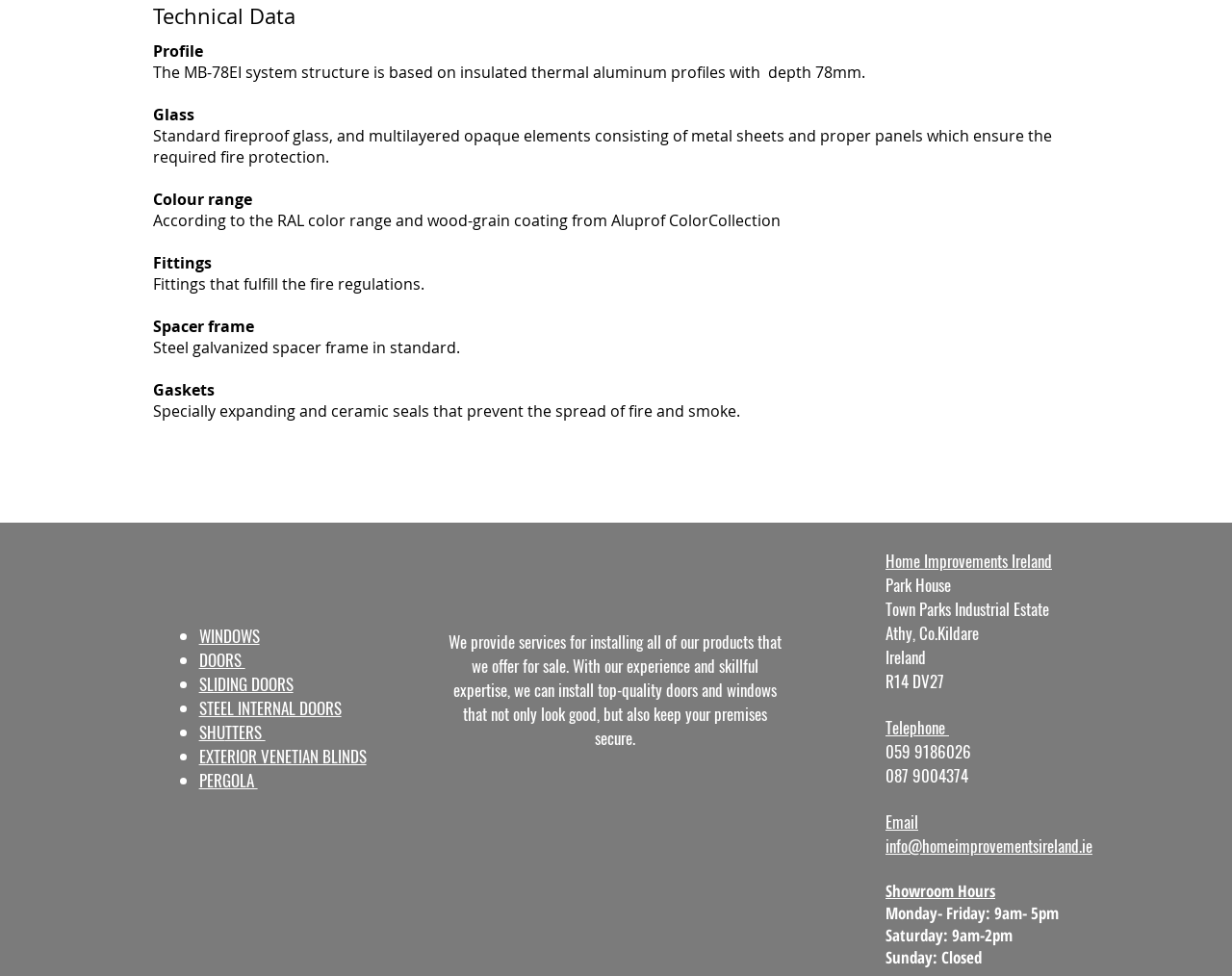What type of glass is used?
Based on the visual details in the image, please answer the question thoroughly.

According to the 'Glass' section, standard fireproof glass is used, along with multilayered opaque elements consisting of metal sheets and proper panels which ensure the required fire protection.